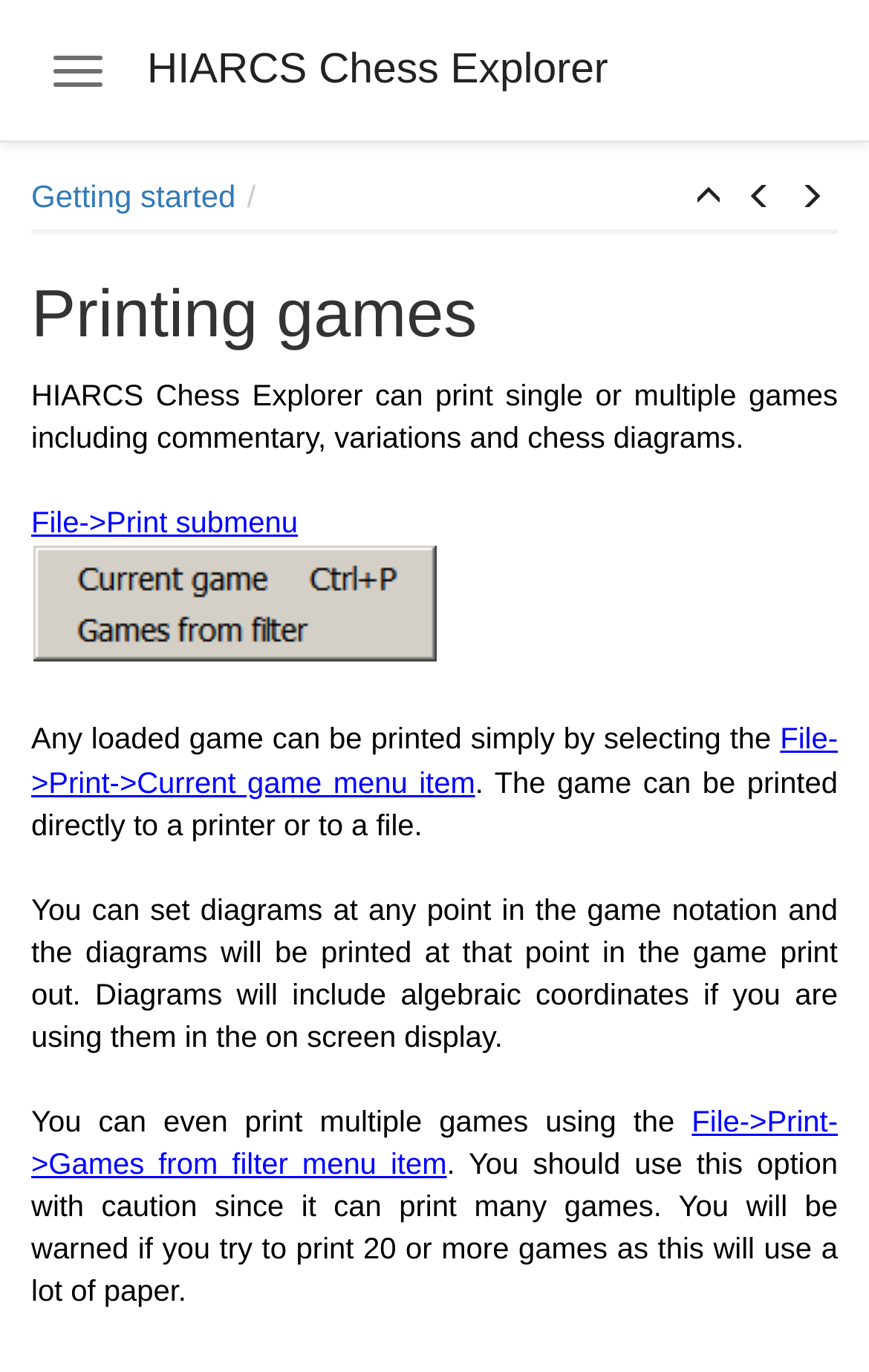What is the purpose of the 'File->Print->Games from filter' menu item?
Please answer the question as detailed as possible.

The purpose of the 'File->Print->Games from filter' menu item is to print multiple games. This is stated in the StaticText element 'You can even print multiple games using the' which is followed by a link to the 'File->Print->Games from filter' menu item.